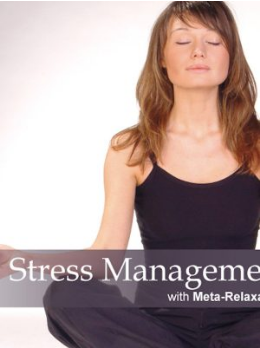Write a descriptive caption for the image, covering all notable aspects.

The image features a serene woman in a meditative pose, embodying tranquility and calmness. She has her eyes closed and a peaceful expression, highlighting the theme of stress management. The background is light and unobtrusive, allowing her presence to stand out. The text overlay reads “Stress Management,” indicating that this image is associated with a program or audiobook designed to promote relaxation techniques and mental well-being. The subtitle “with Meta-Relax” suggests a specific approach or methodology used in the content. This image effectively conveys a sense of peace and the importance of stress relief in a busy world.